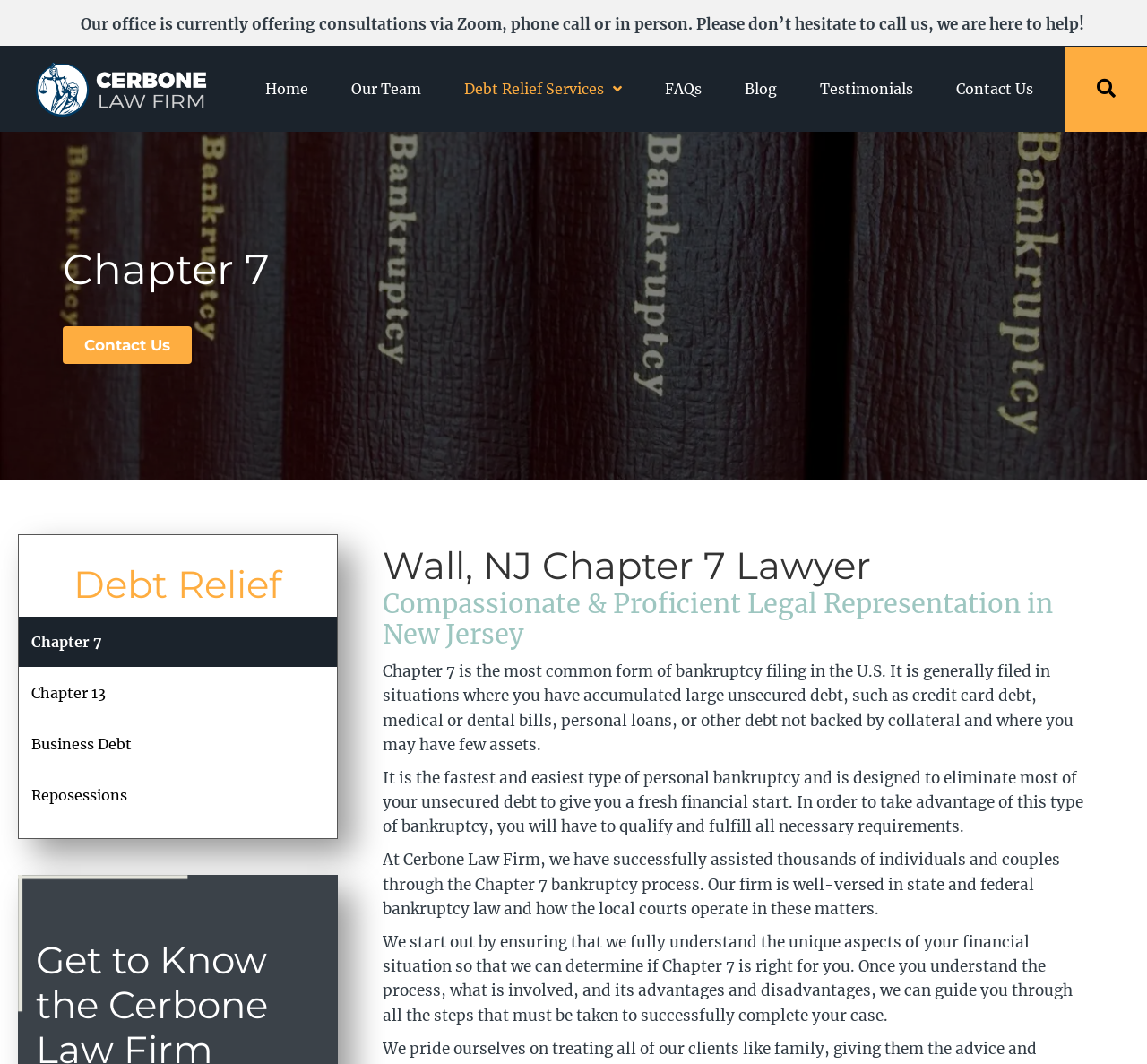Show the bounding box coordinates for the HTML element described as: "alt="Cerbone Law Firm"".

[0.031, 0.058, 0.184, 0.109]